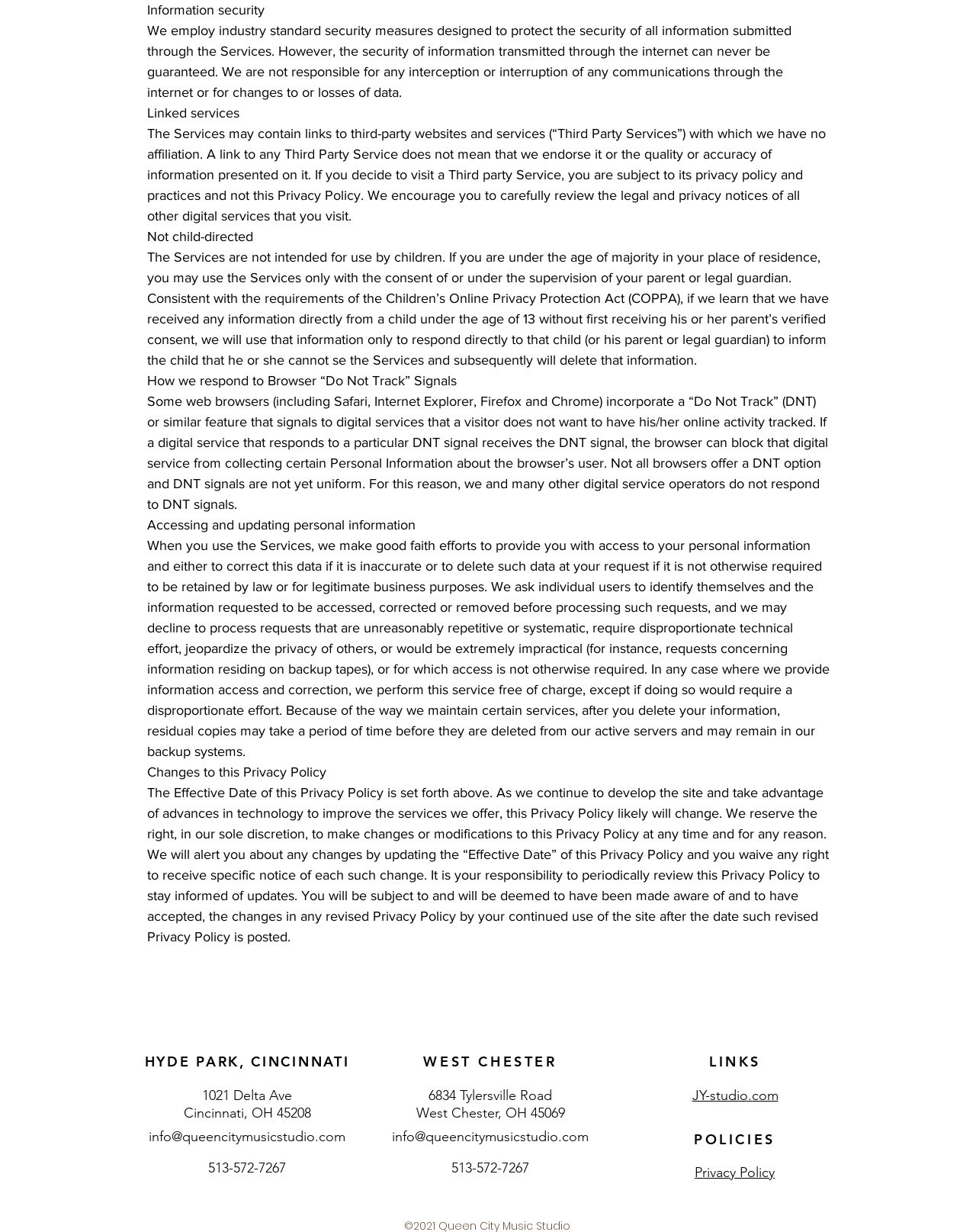Provide the bounding box coordinates for the UI element that is described by this text: "JY-studio.com". The coordinates should be in the form of four float numbers between 0 and 1: [left, top, right, bottom].

[0.709, 0.882, 0.797, 0.896]